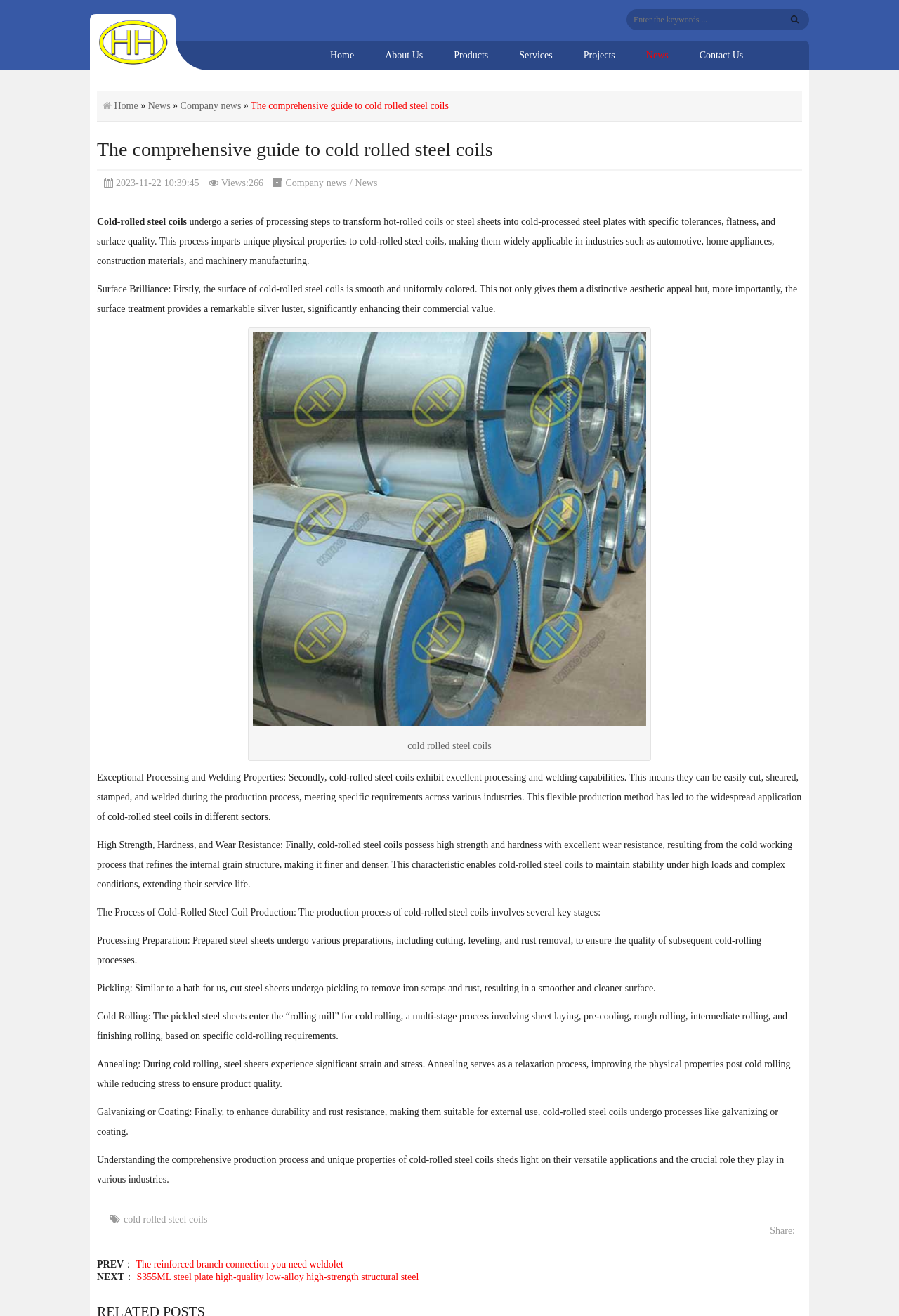Find the bounding box coordinates of the element I should click to carry out the following instruction: "View the previous article".

[0.151, 0.957, 0.382, 0.965]